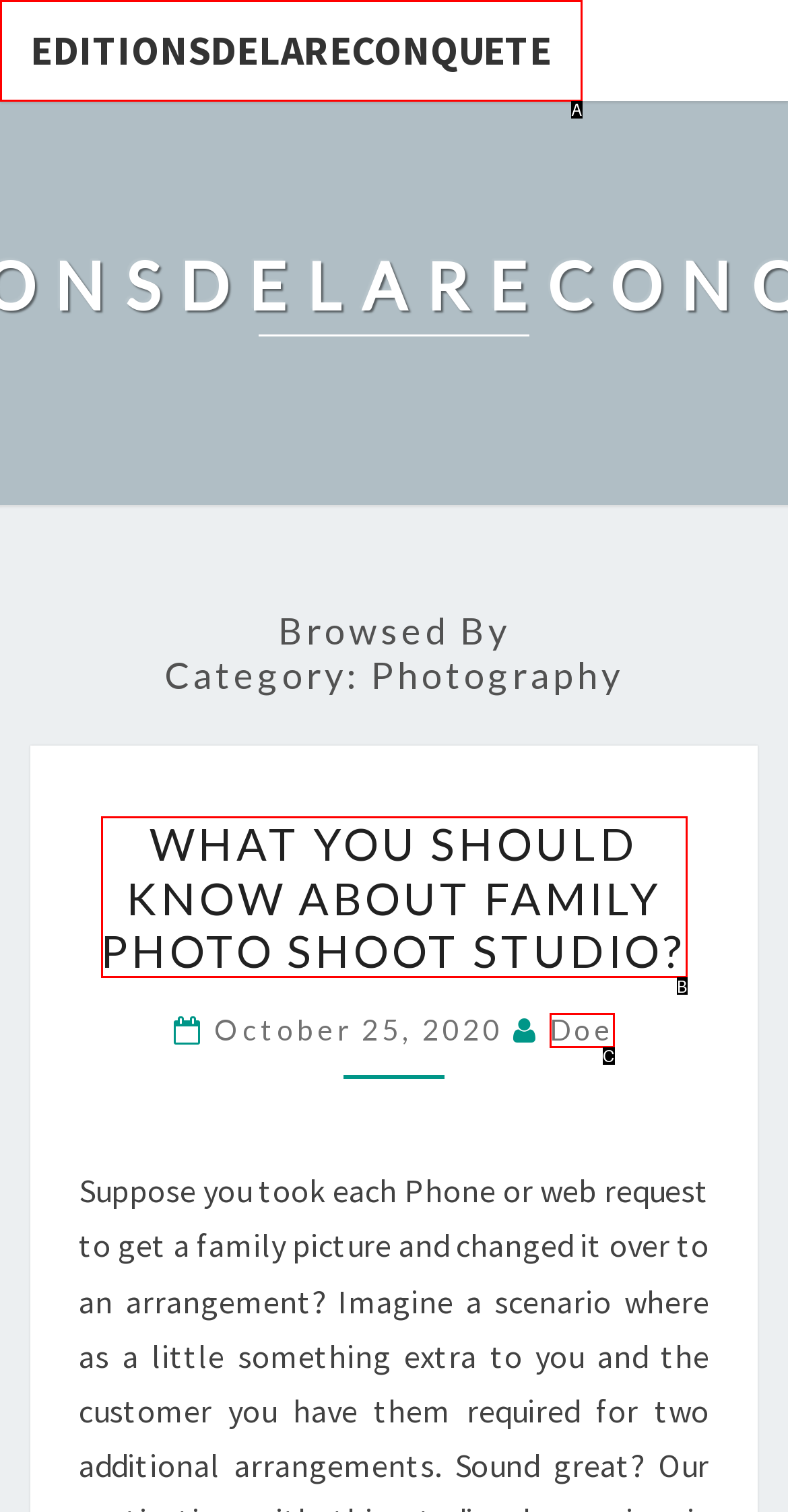From the provided options, which letter corresponds to the element described as: Doe
Answer with the letter only.

C